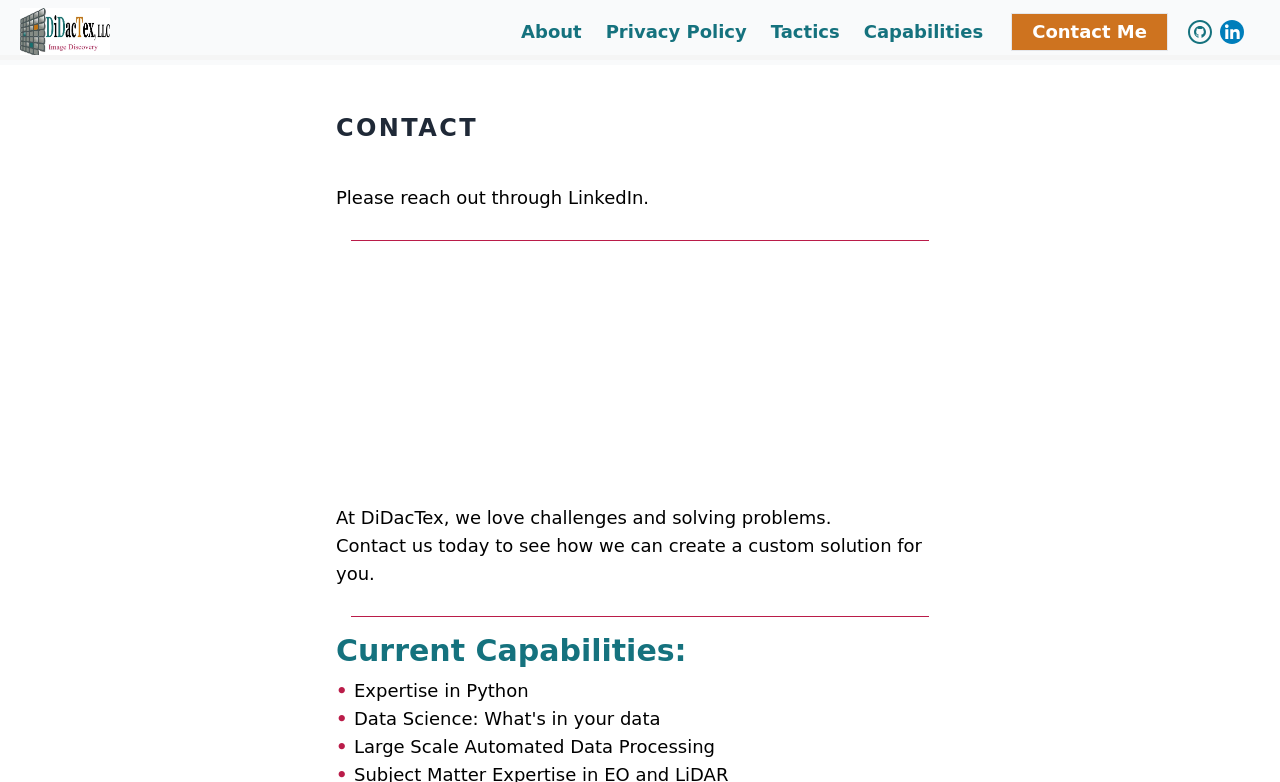Ascertain the bounding box coordinates for the UI element detailed here: "Privacy Policy". The coordinates should be provided as [left, top, right, bottom] with each value being a float between 0 and 1.

[0.464, 0.024, 0.593, 0.059]